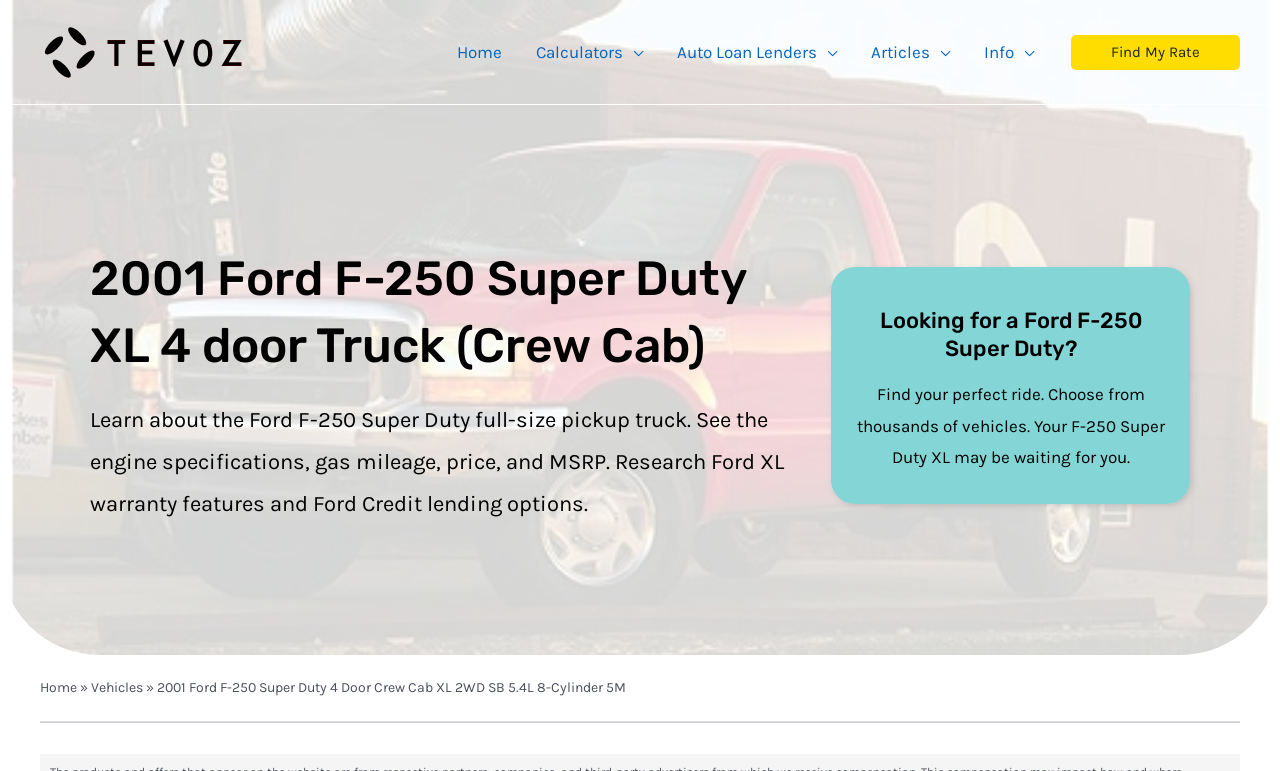Write an elaborate caption that captures the essence of the webpage.

The webpage is about the 2001 Ford F-250 Super Duty, specifically the XL model with a 4-door crew cab and a 5.4L V8 engine. At the top left corner, there is a Tevoz logo, which is an image with a link. Next to it, there is a site navigation menu with five links: Home, Calculators, Auto Loan Lenders, Articles, and Info.

Below the navigation menu, there is a prominent link "Find My Rate" that takes up most of the top section of the page. Below this link, there is a heading that reads "2001 Ford F-250 Super Duty XL 4 door Truck (Crew Cab)". This is followed by a paragraph of text that provides an overview of the Ford F-250 Super Duty, including its engine specifications, gas mileage, price, and warranty features.

Further down, there is another heading that reads "Looking for a Ford F-250 Super Duty?" followed by a paragraph of text that encourages users to find their perfect ride by choosing from thousands of vehicles. On the bottom left corner, there are three links: Home, Vehicles, and a link with the full title of the webpage. There is also a horizontal separator line at the very bottom of the page.